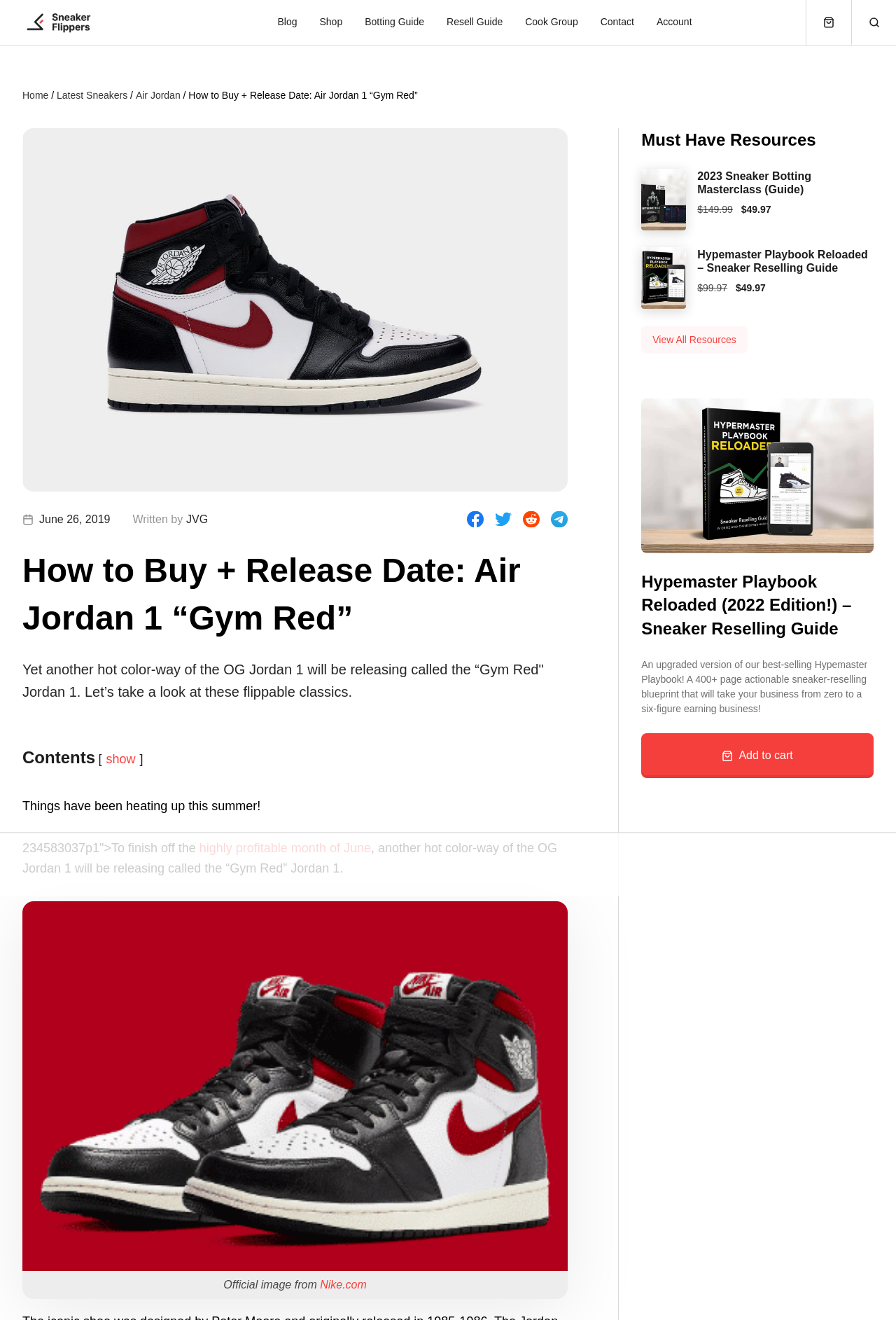Please provide the bounding box coordinates for the element that needs to be clicked to perform the following instruction: "Click the 'Add to cart' button". The coordinates should be given as four float numbers between 0 and 1, i.e., [left, top, right, bottom].

[0.716, 0.555, 0.975, 0.589]